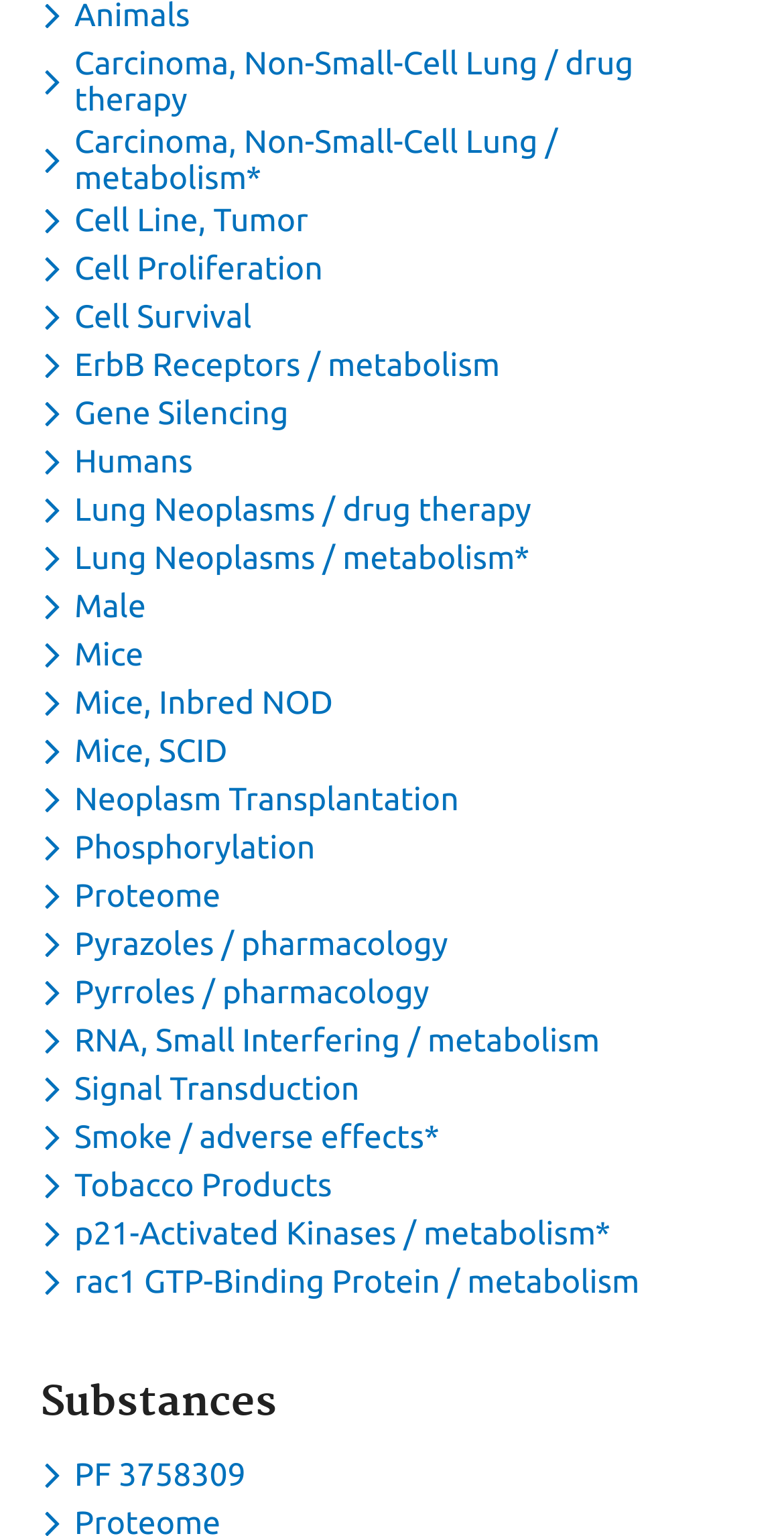Answer this question using a single word or a brief phrase:
What is the vertical position of the 'Substances' heading?

Bottom